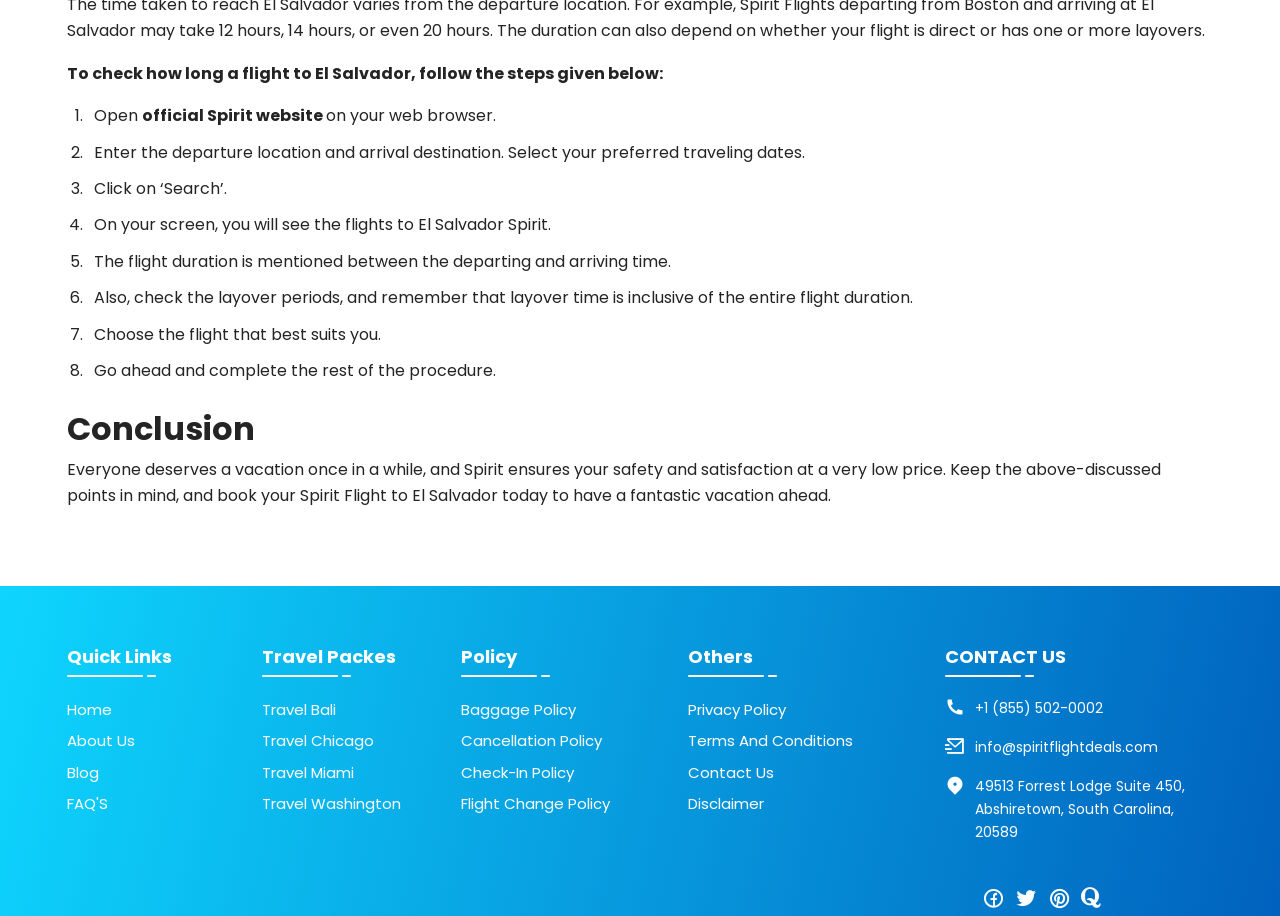Locate the bounding box coordinates of the element you need to click to accomplish the task described by this instruction: "Click on 'Search'".

[0.073, 0.193, 0.177, 0.218]